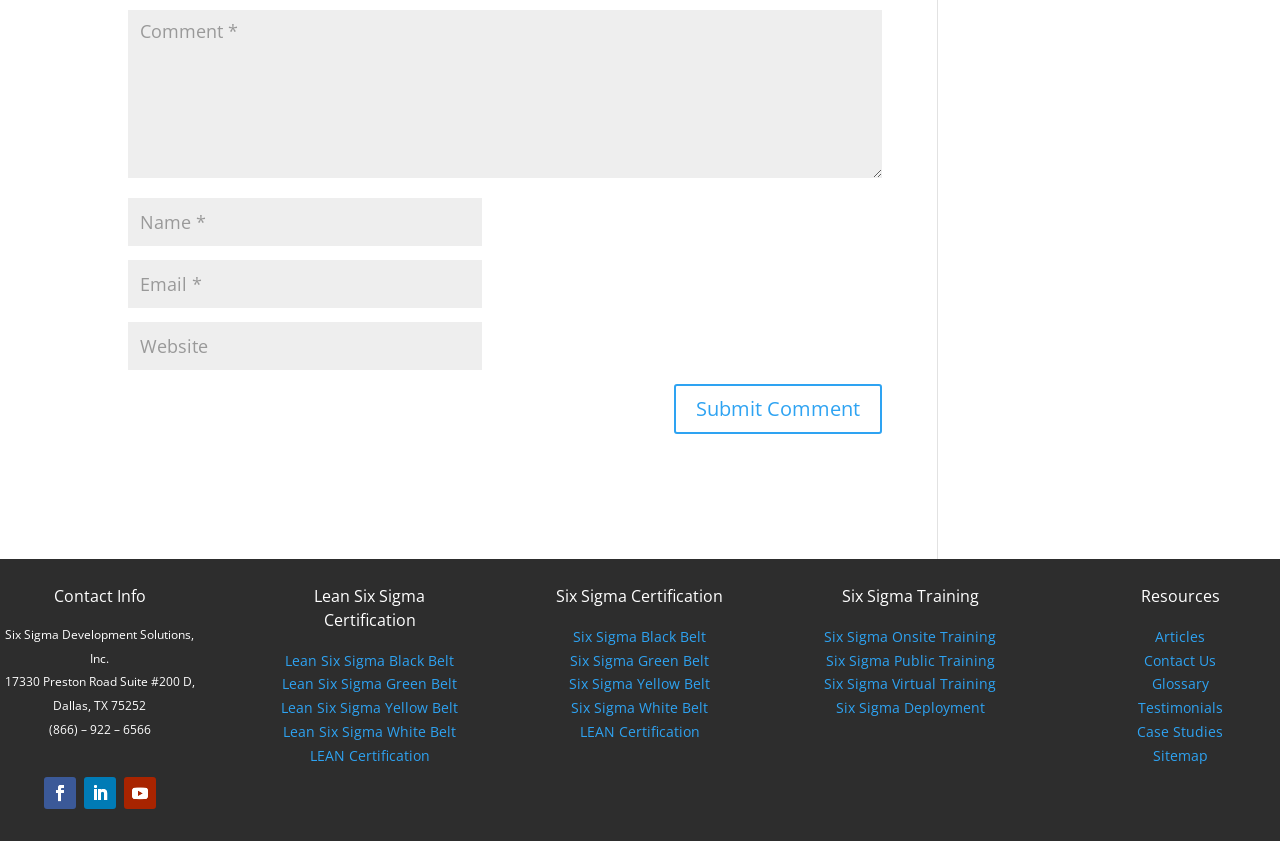Show me the bounding box coordinates of the clickable region to achieve the task as per the instruction: "Visit the contact info page".

[0.042, 0.696, 0.114, 0.722]